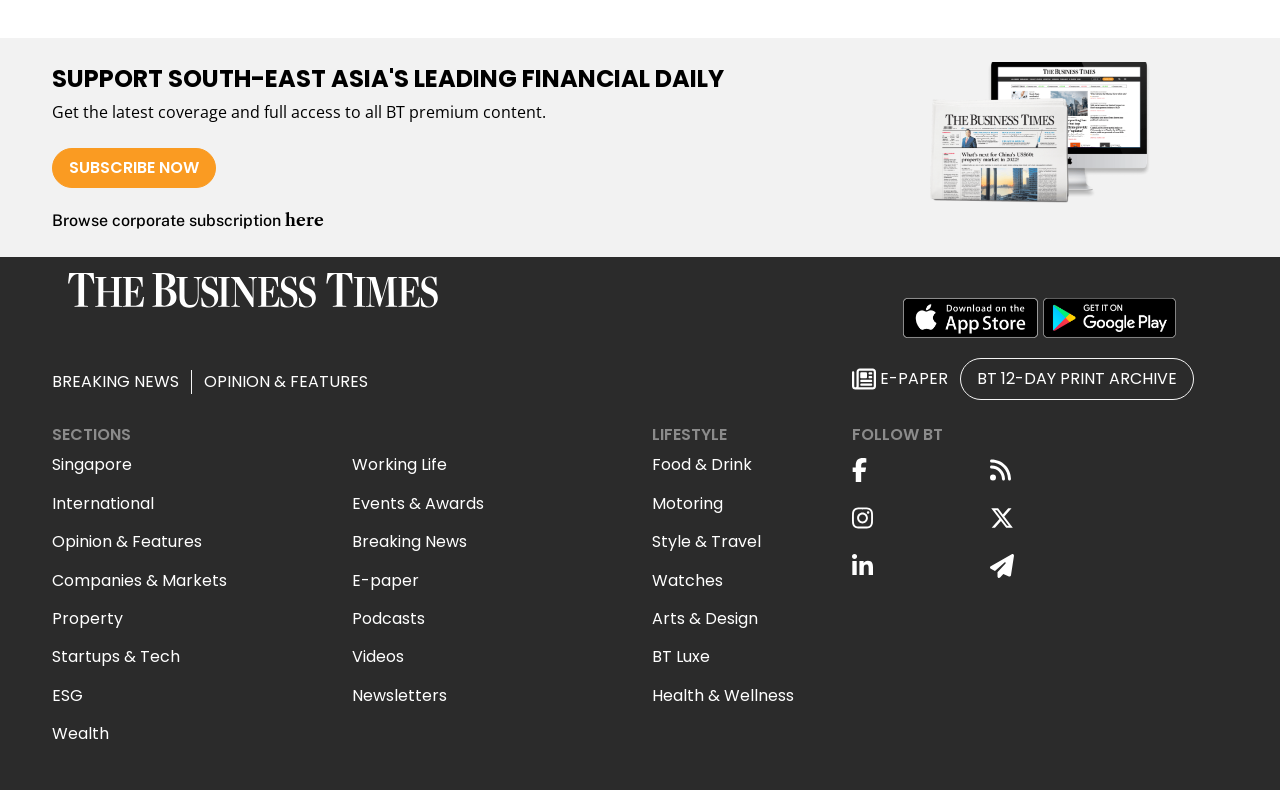Could you provide the bounding box coordinates for the portion of the screen to click to complete this instruction: "Explore Singapore news"?

[0.041, 0.574, 0.103, 0.603]